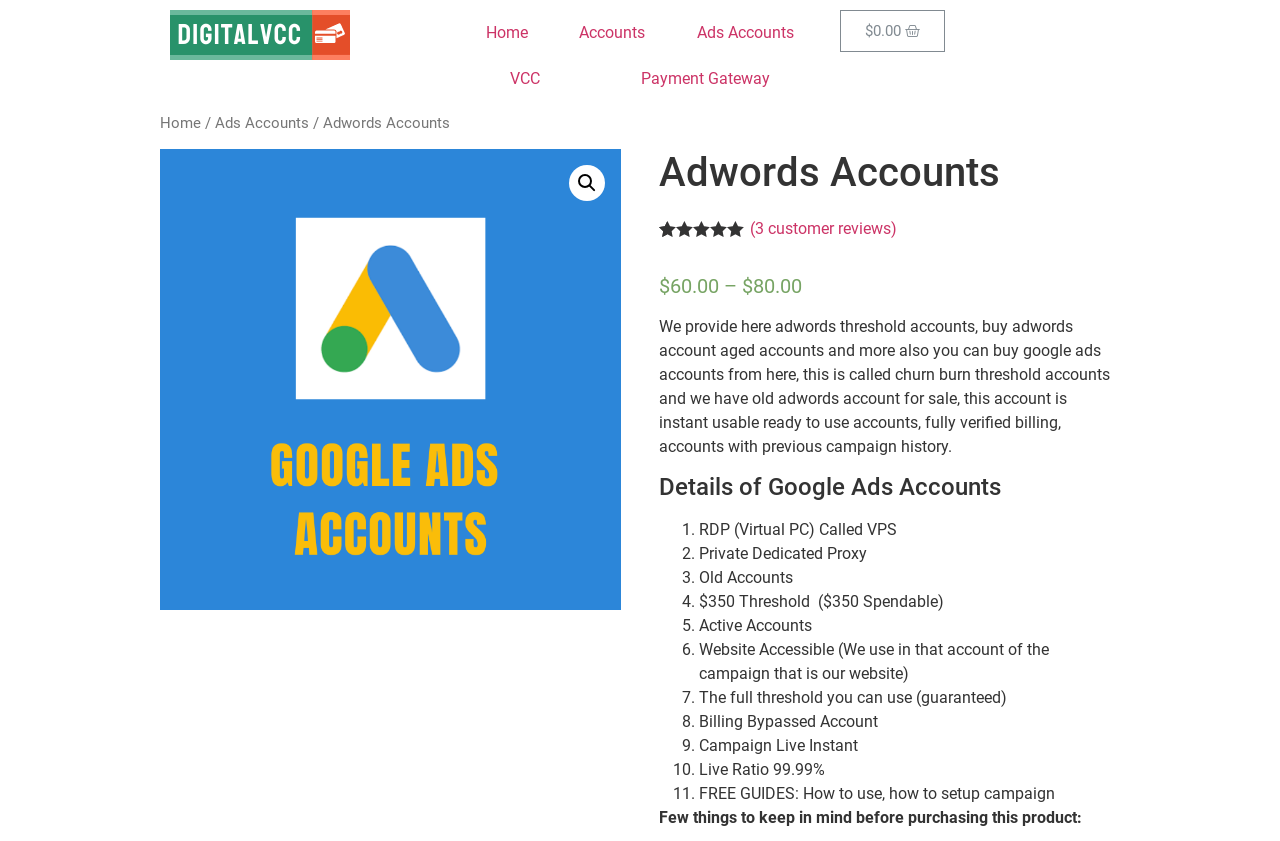Find the bounding box coordinates of the area that needs to be clicked in order to achieve the following instruction: "View Ads Accounts". The coordinates should be specified as four float numbers between 0 and 1, i.e., [left, top, right, bottom].

[0.524, 0.012, 0.641, 0.067]